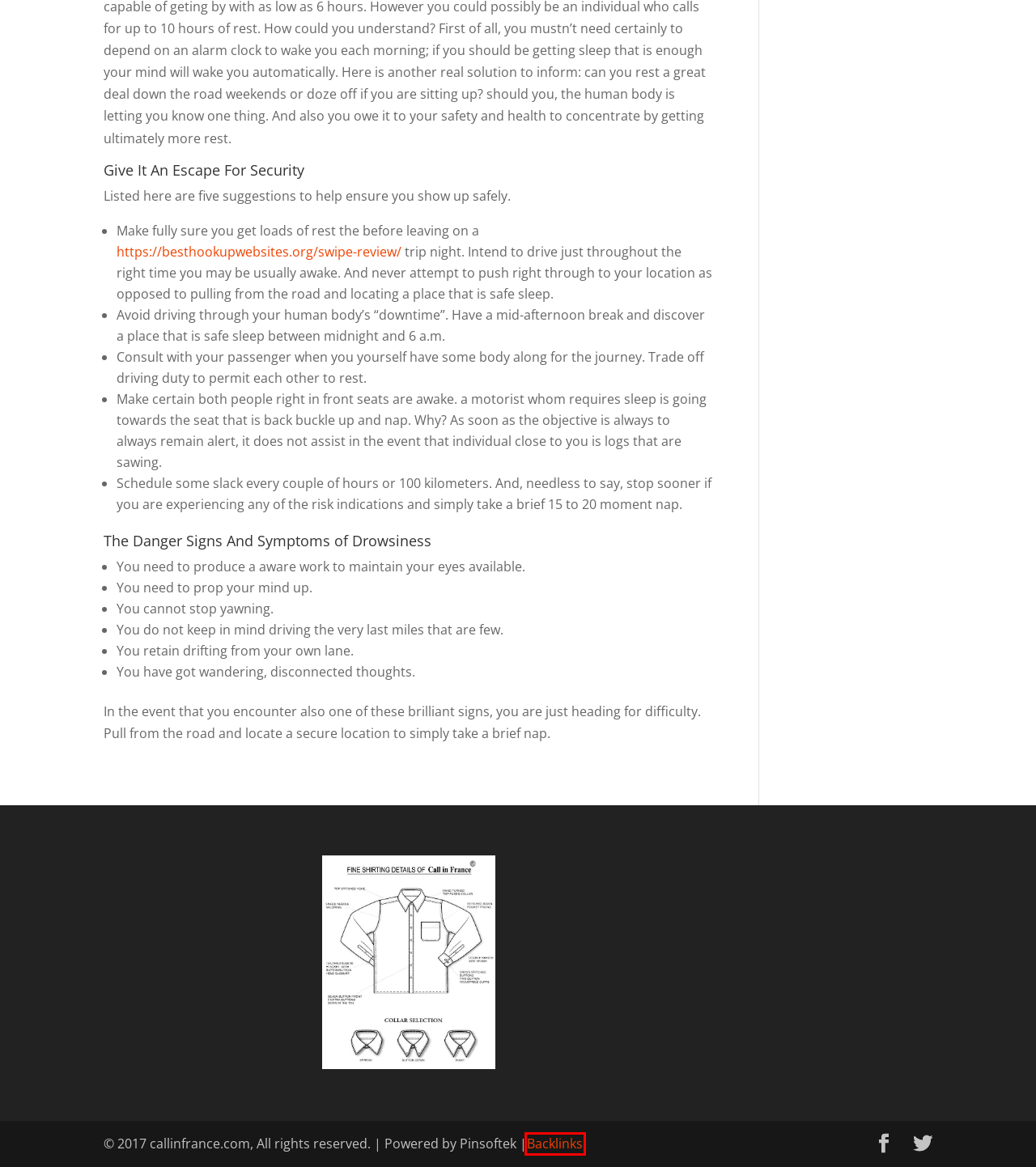Review the screenshot of a webpage that includes a red bounding box. Choose the most suitable webpage description that matches the new webpage after clicking the element within the red bounding box. Here are the candidates:
A. Clients | callinfrance.com
B. Products | callinfrance.com
C. Swipe Review - Update June 2024, Legit or Scam | Best Hookup Websites Reviews
D. Cart | callinfrance.com
E. GG Backlinks: Good Game for your SEO!
F. Cufflink | callinfrance.com
G. TIES | callinfrance.com
H. callinfrance.com | nature has many colours

E